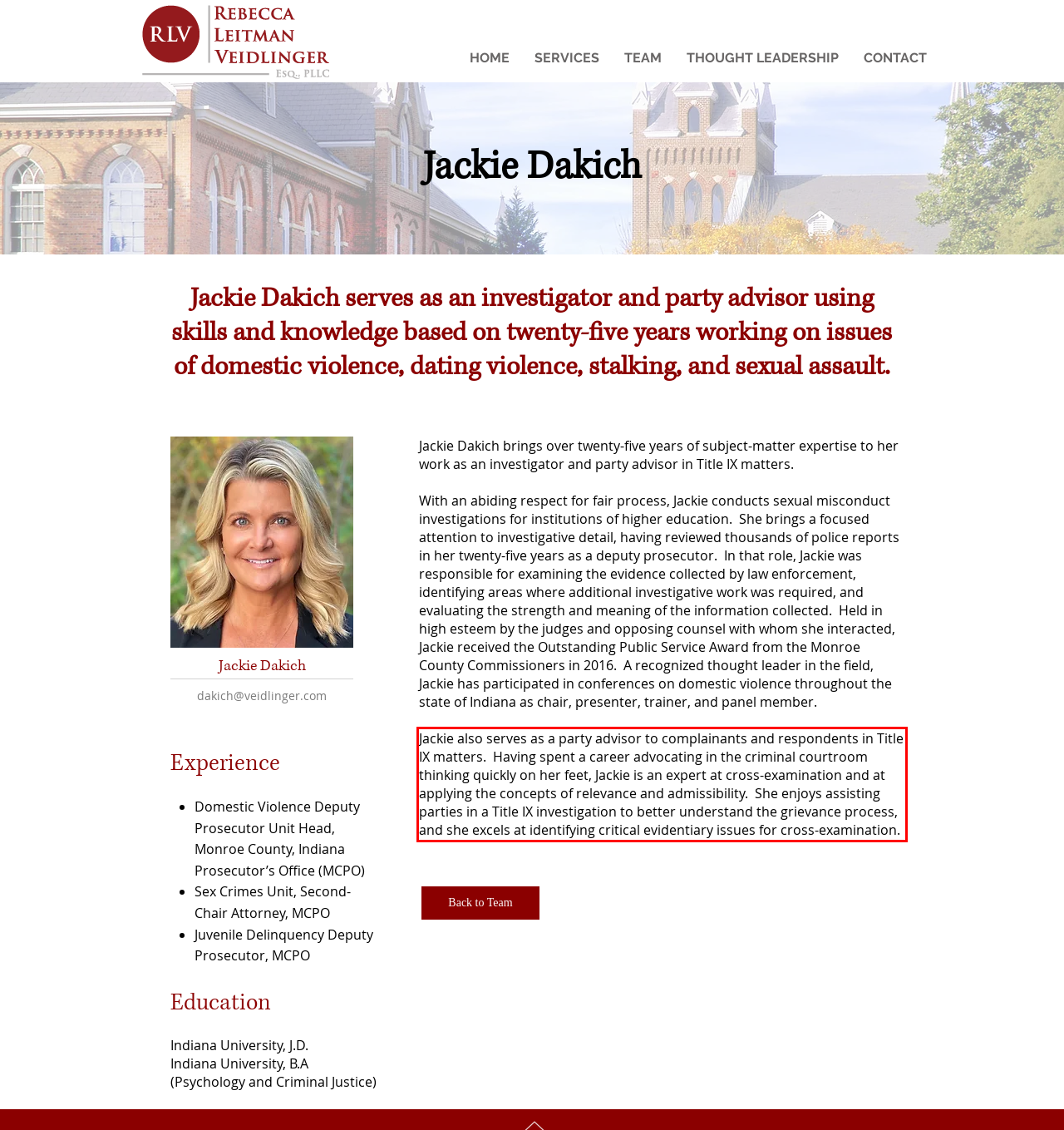You are looking at a screenshot of a webpage with a red rectangle bounding box. Use OCR to identify and extract the text content found inside this red bounding box.

Jackie also serves as a party advisor to complainants and respondents in Title IX matters. Having spent a career advocating in the criminal courtroom thinking quickly on her feet, Jackie is an expert at cross-examination and at applying the concepts of relevance and admissibility. She enjoys assisting parties in a Title IX investigation to better understand the grievance process, and she excels at identifying critical evidentiary issues for cross-examination.